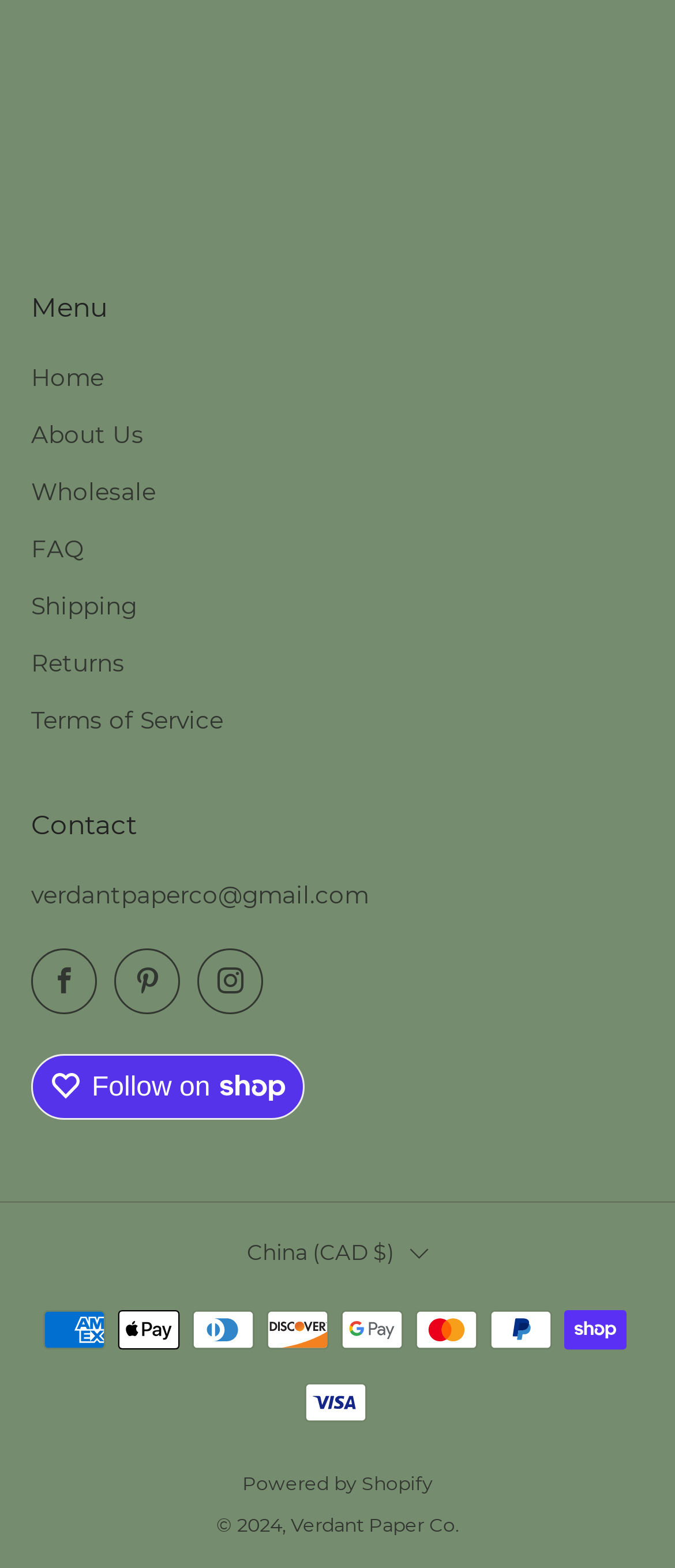Based on the element description About Us, identify the bounding box coordinates for the UI element. The coordinates should be in the format (top-left x, top-left y, bottom-right x, bottom-right y) and within the 0 to 1 range.

[0.046, 0.268, 0.213, 0.286]